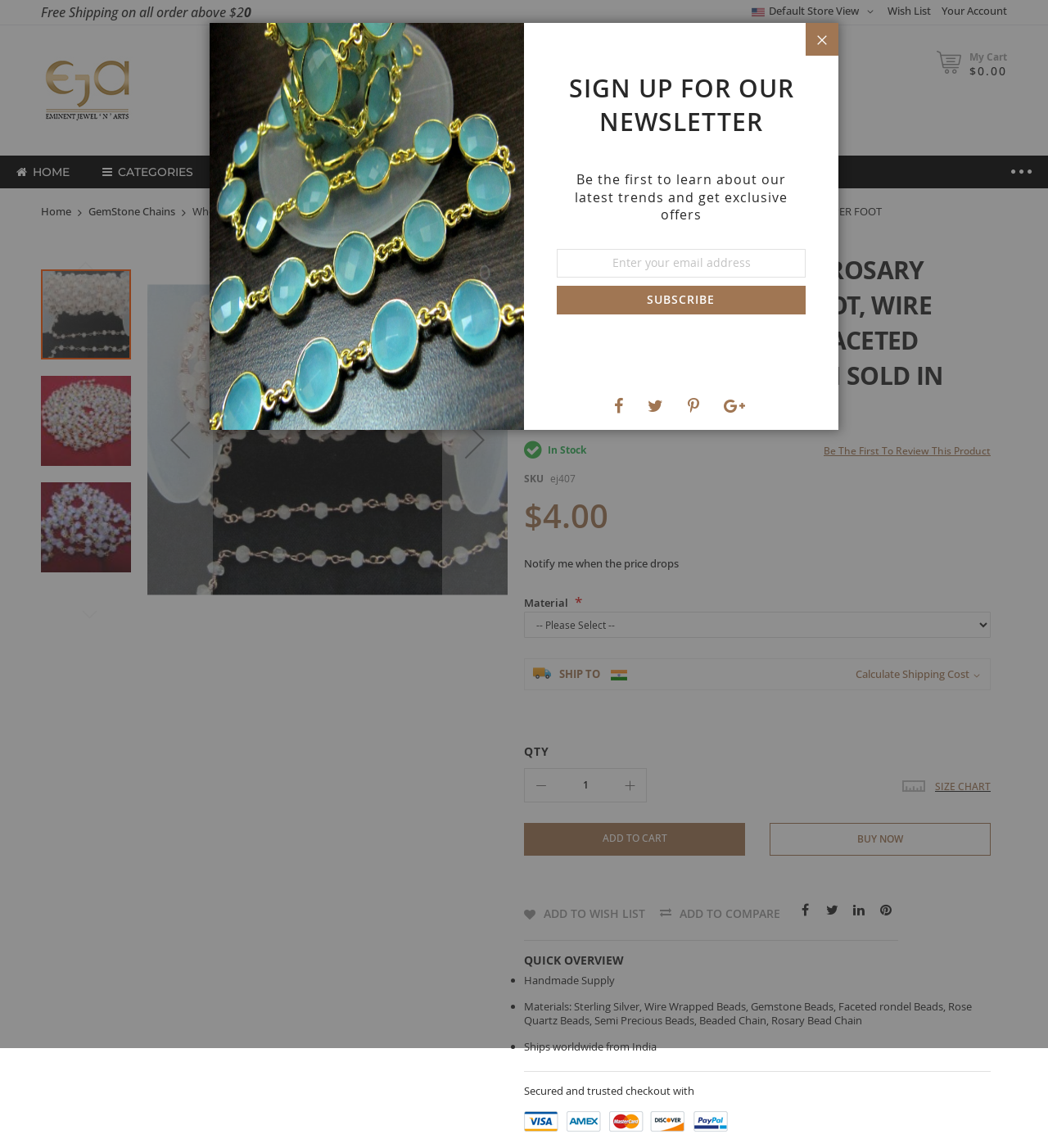What is the purpose of the 'Notify me when the price drops' link?
Using the visual information, answer the question in a single word or phrase.

To receive price drop notifications